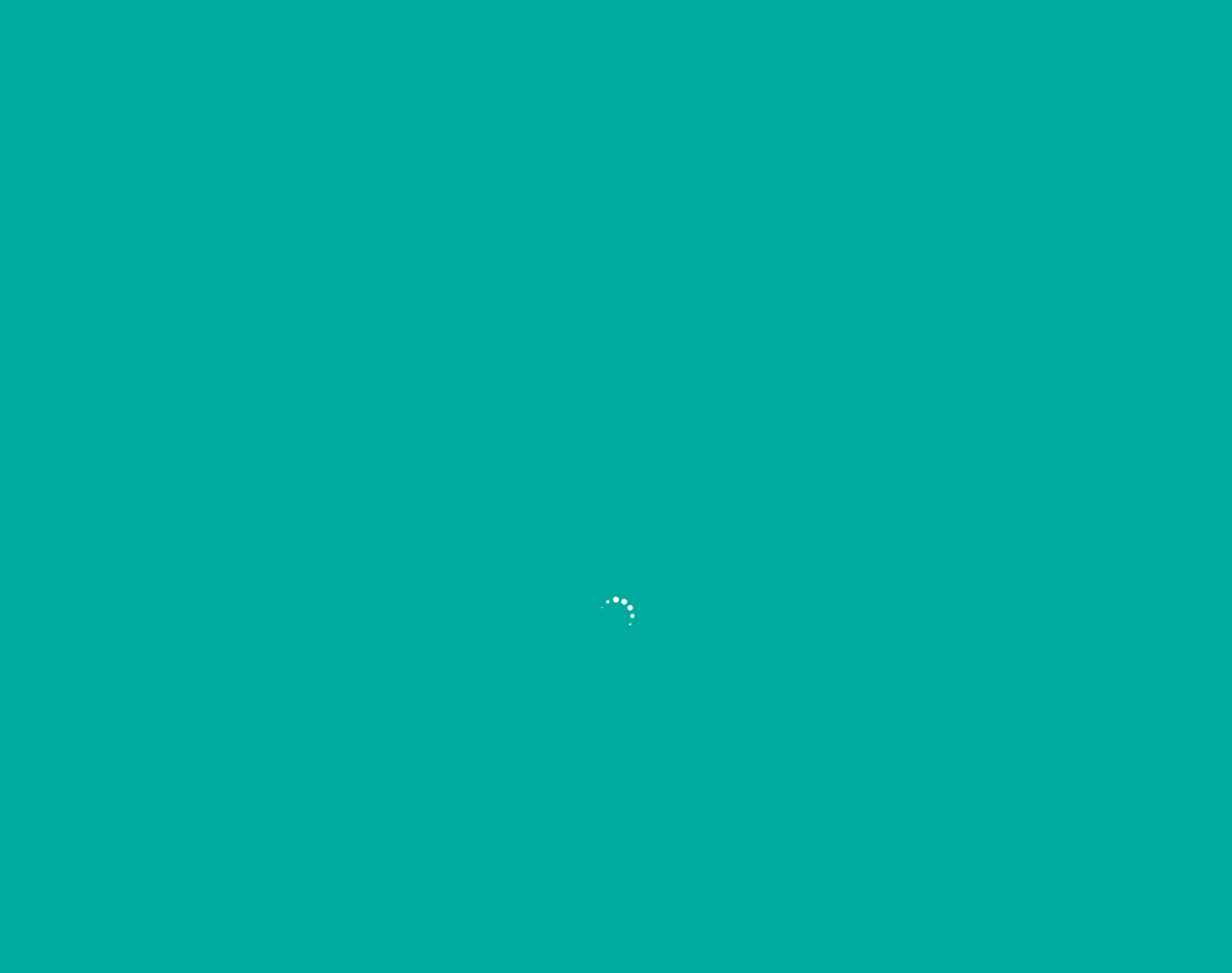What is the name of the dental clinic?
Answer the question with as much detail as possible.

I found the name of the dental clinic by looking at the heading element and the link element with the same text content, which is 'Cosmetic Dentistry of New York'.